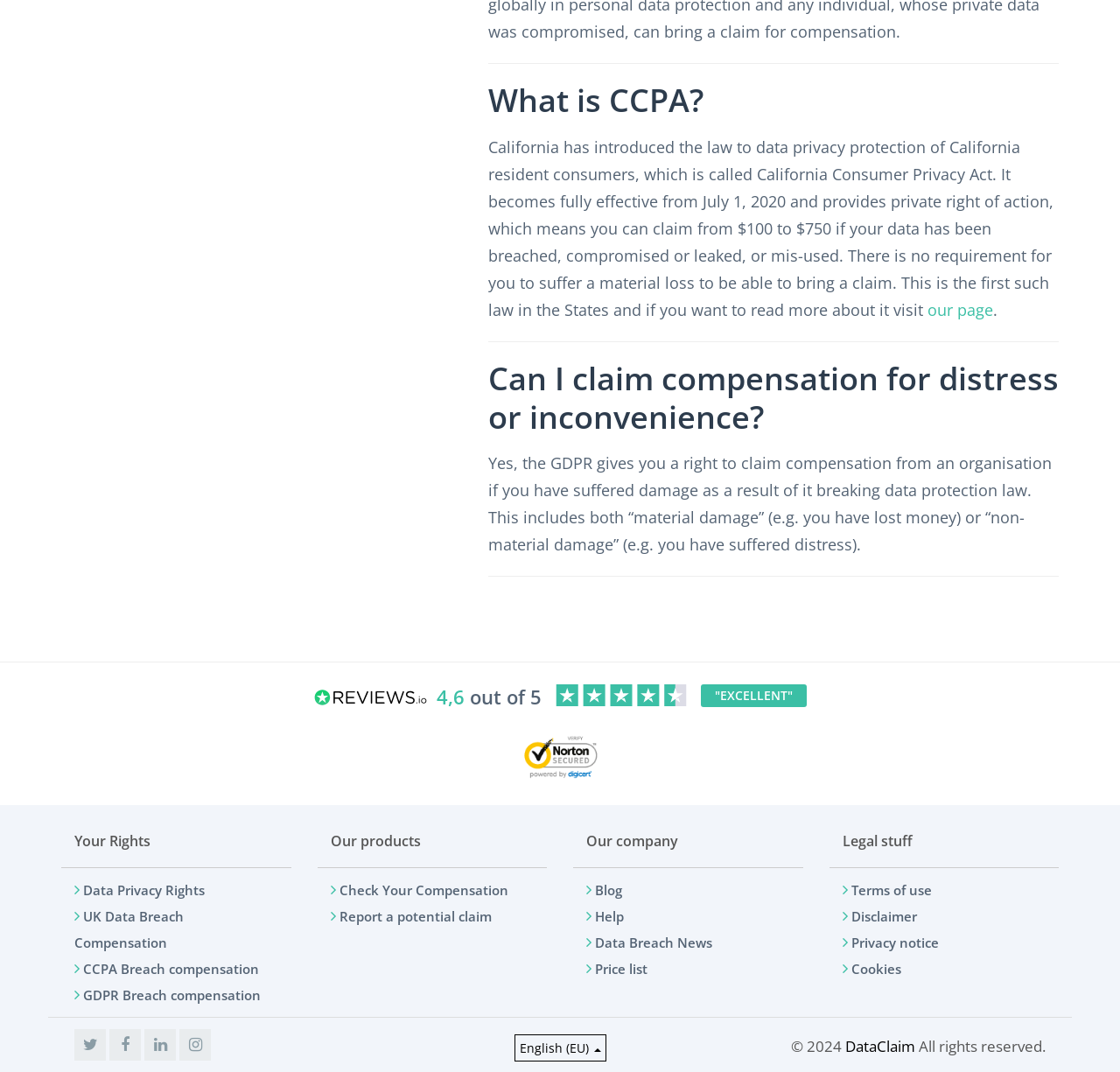Please find and report the bounding box coordinates of the element to click in order to perform the following action: "Click on the 'here' link to see the list of acceptable documents as proof of address". The coordinates should be expressed as four float numbers between 0 and 1, in the format [left, top, right, bottom].

None